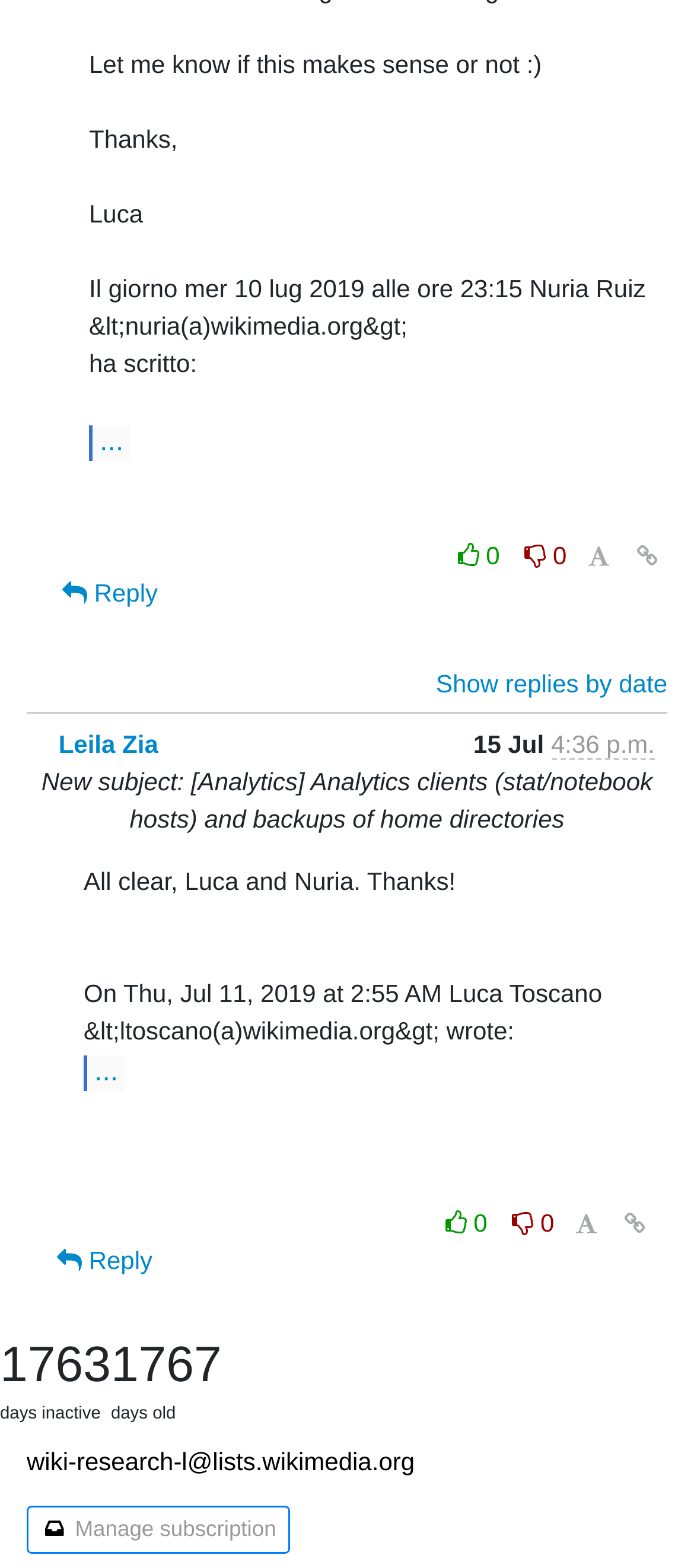Using the information from the screenshot, answer the following question thoroughly:
What is the date of the email?

The date of the email can be found in the generic element, which contains the text 'Sender's time: July 15, 2019, 4:36 p.m.'.